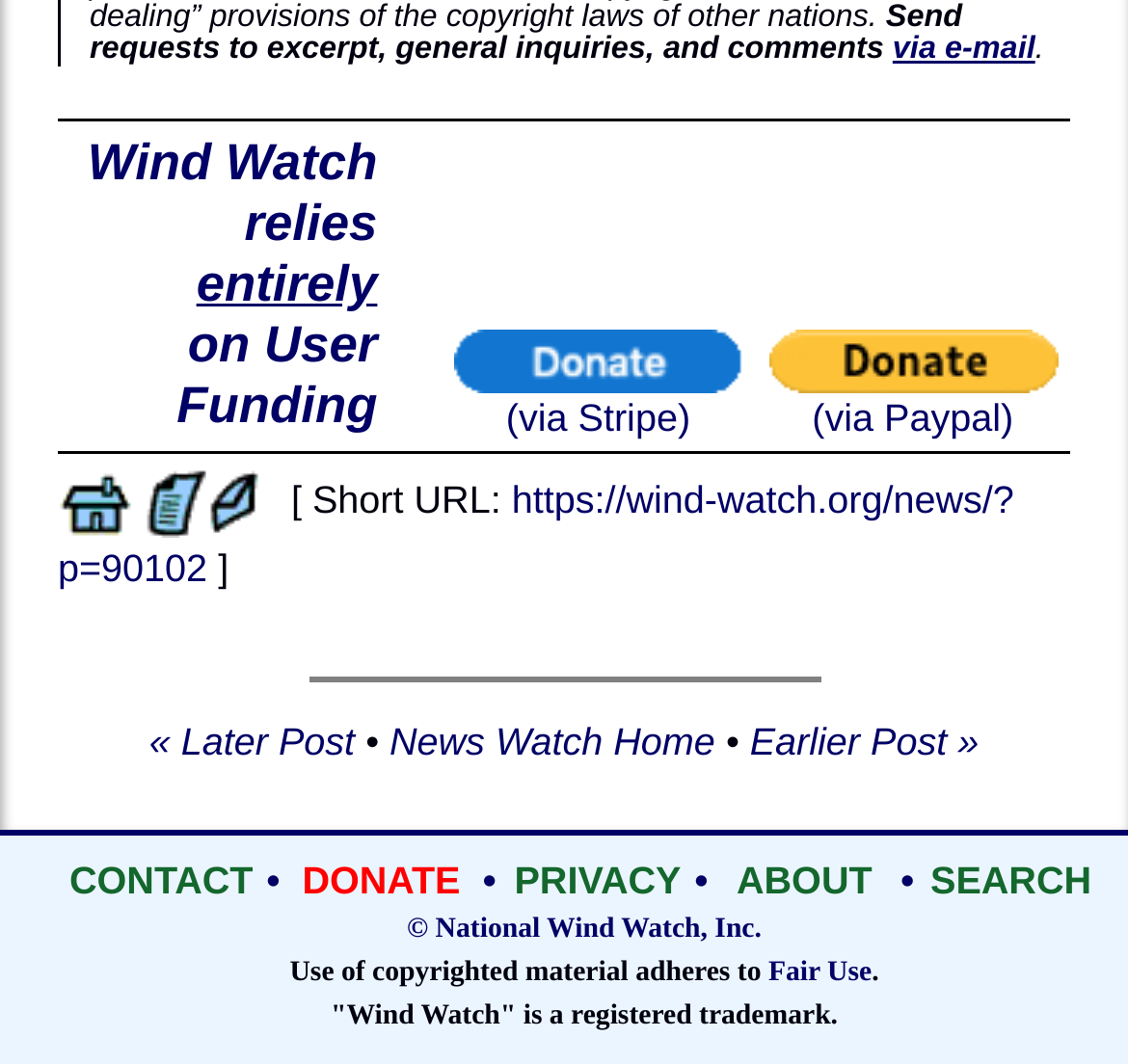Using the format (top-left x, top-left y, bottom-right x, bottom-right y), provide the bounding box coordinates for the described UI element. All values should be floating point numbers between 0 and 1: name="submit" value="Post Comment"

None